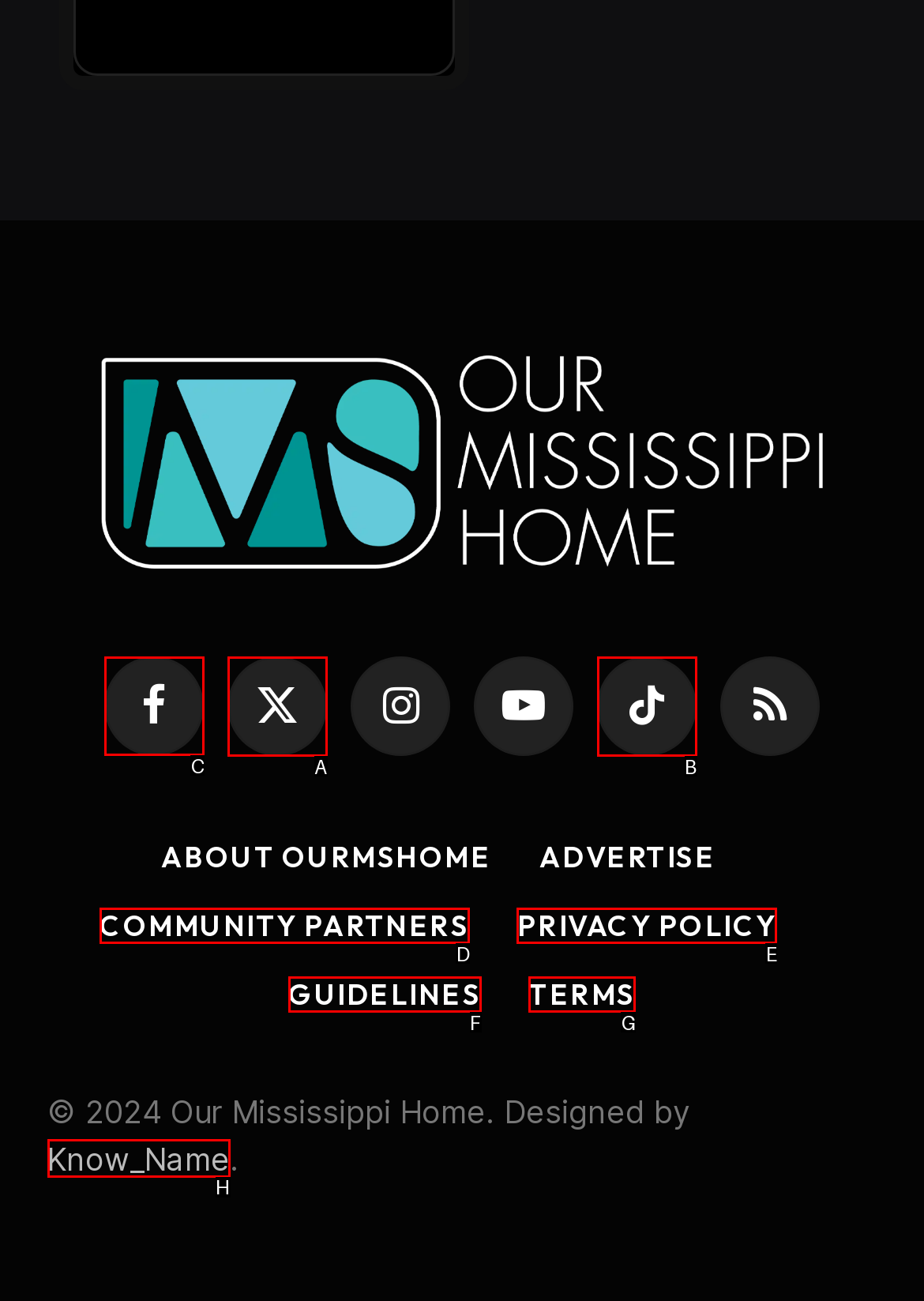Find the HTML element to click in order to complete this task: Visit Facebook page
Answer with the letter of the correct option.

C